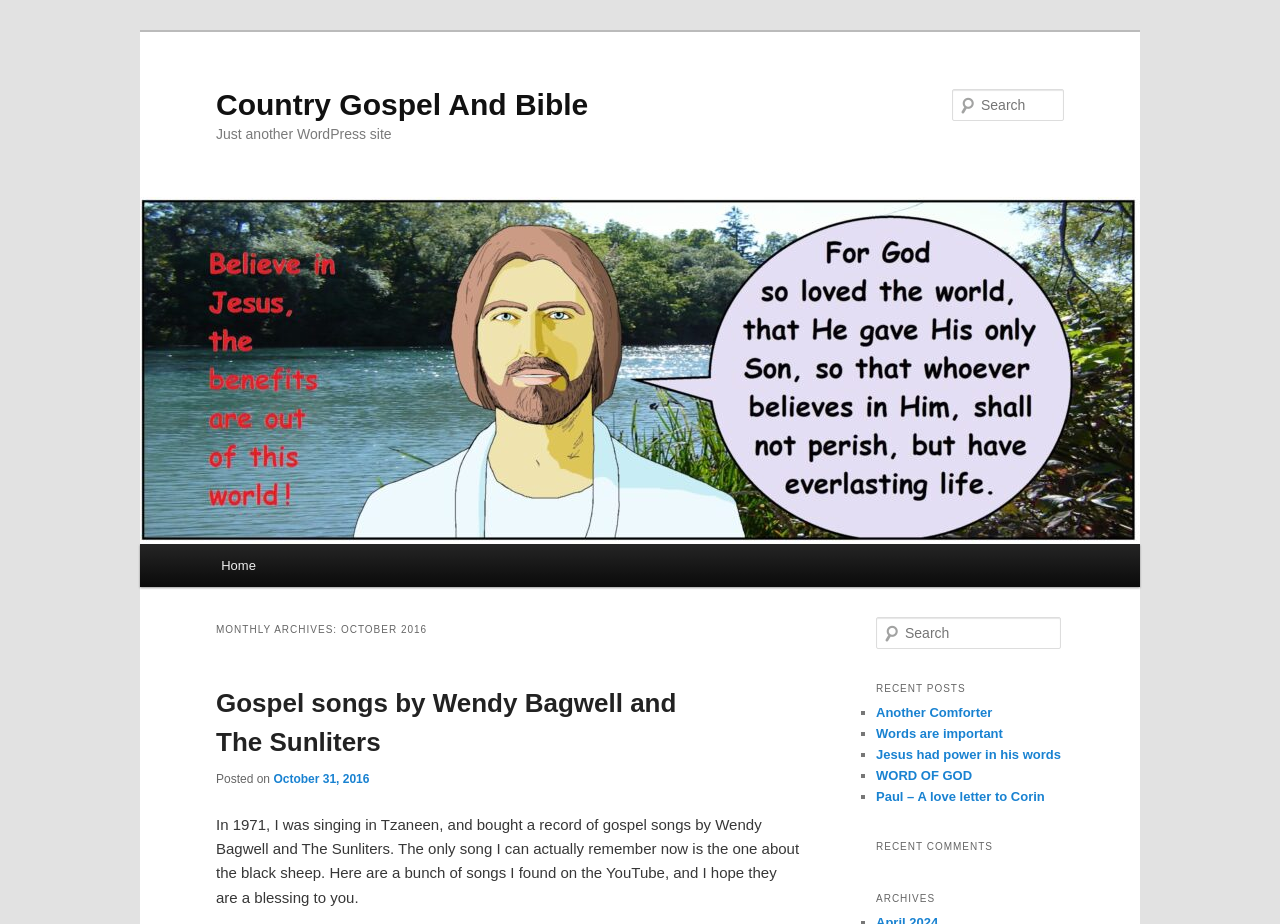Locate the bounding box coordinates of the clickable region to complete the following instruction: "View recent post Another Comforter."

[0.684, 0.763, 0.775, 0.779]